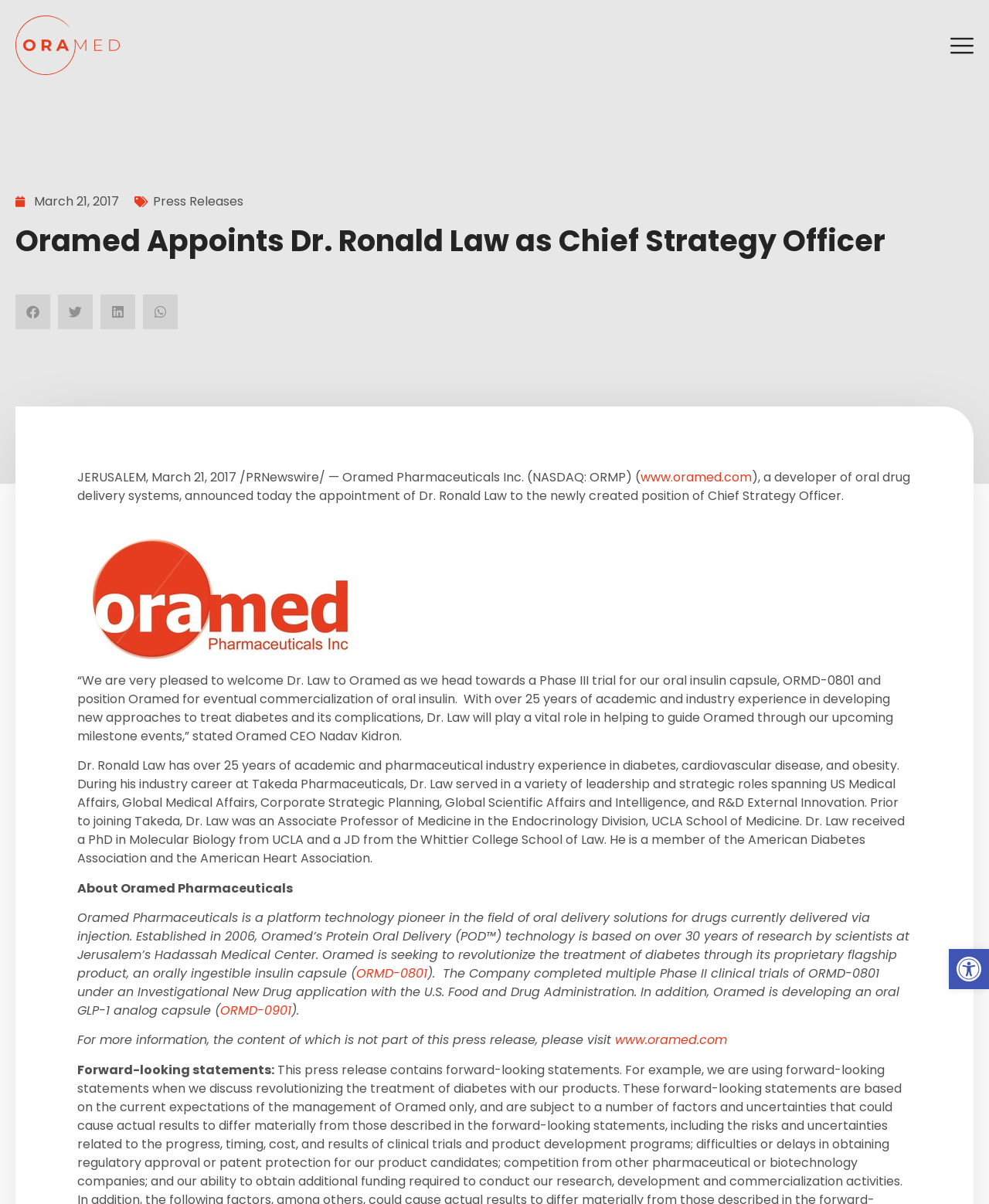Identify the bounding box coordinates of the clickable section necessary to follow the following instruction: "Share on facebook". The coordinates should be presented as four float numbers from 0 to 1, i.e., [left, top, right, bottom].

[0.016, 0.245, 0.051, 0.274]